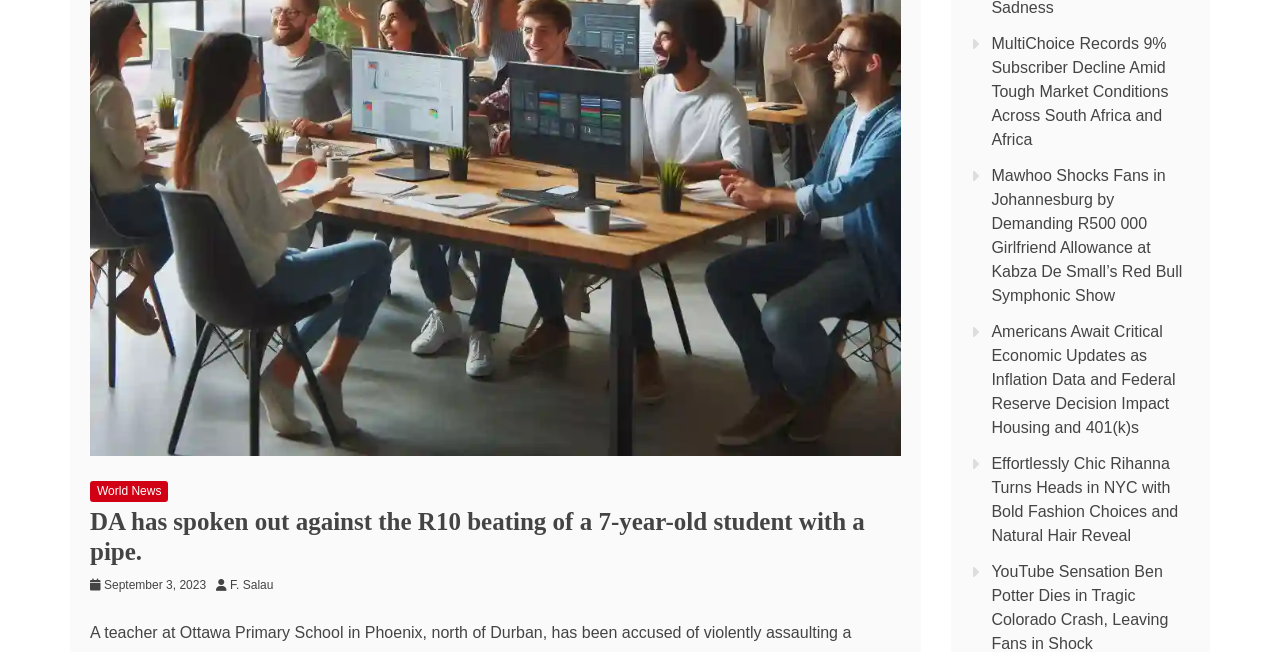Predict the bounding box coordinates of the UI element that matches this description: "September 3, 2023September 3, 2023". The coordinates should be in the format [left, top, right, bottom] with each value between 0 and 1.

[0.081, 0.886, 0.161, 0.908]